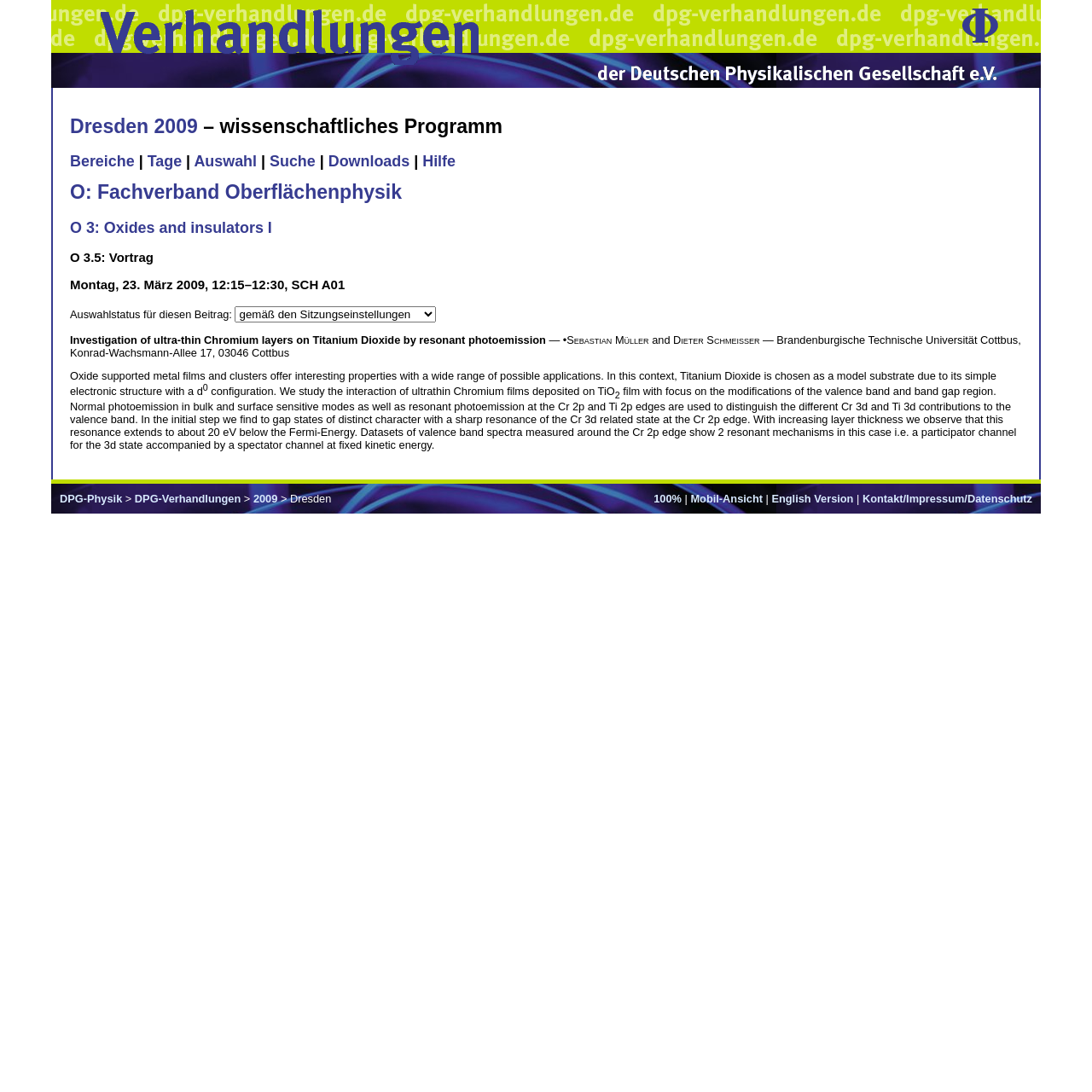Given the element description Dresden 2009, predict the bounding box coordinates for the UI element in the webpage screenshot. The format should be (top-left x, top-left y, bottom-right x, bottom-right y), and the values should be between 0 and 1.

[0.064, 0.105, 0.181, 0.125]